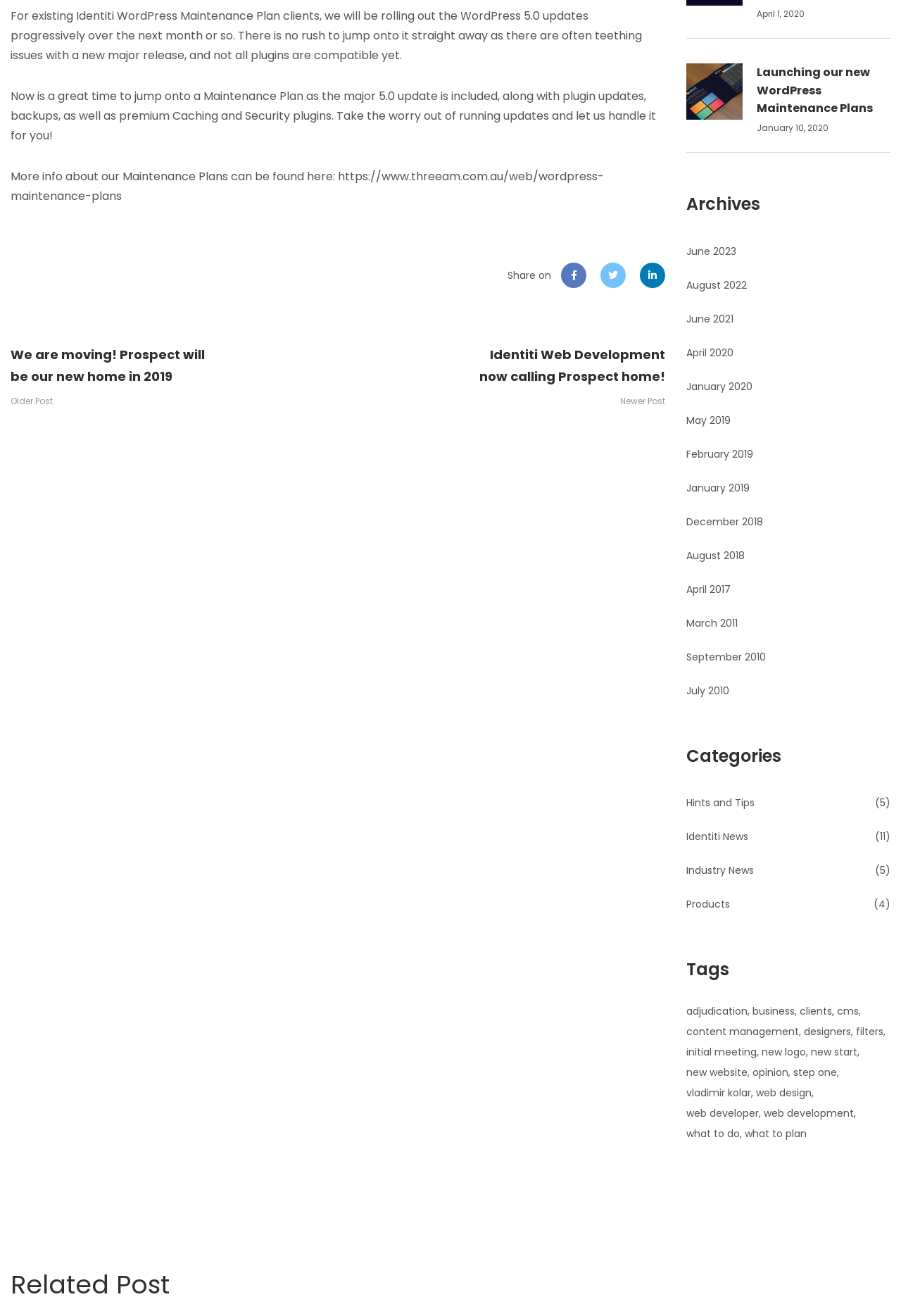How many categories are listed?
Kindly offer a detailed explanation using the data available in the image.

The categories are listed under the 'Categories' heading, and there are 5 categories: 'Hints and Tips', 'Identiti News', 'Industry News', 'Products', and each category has a number of items in parentheses.